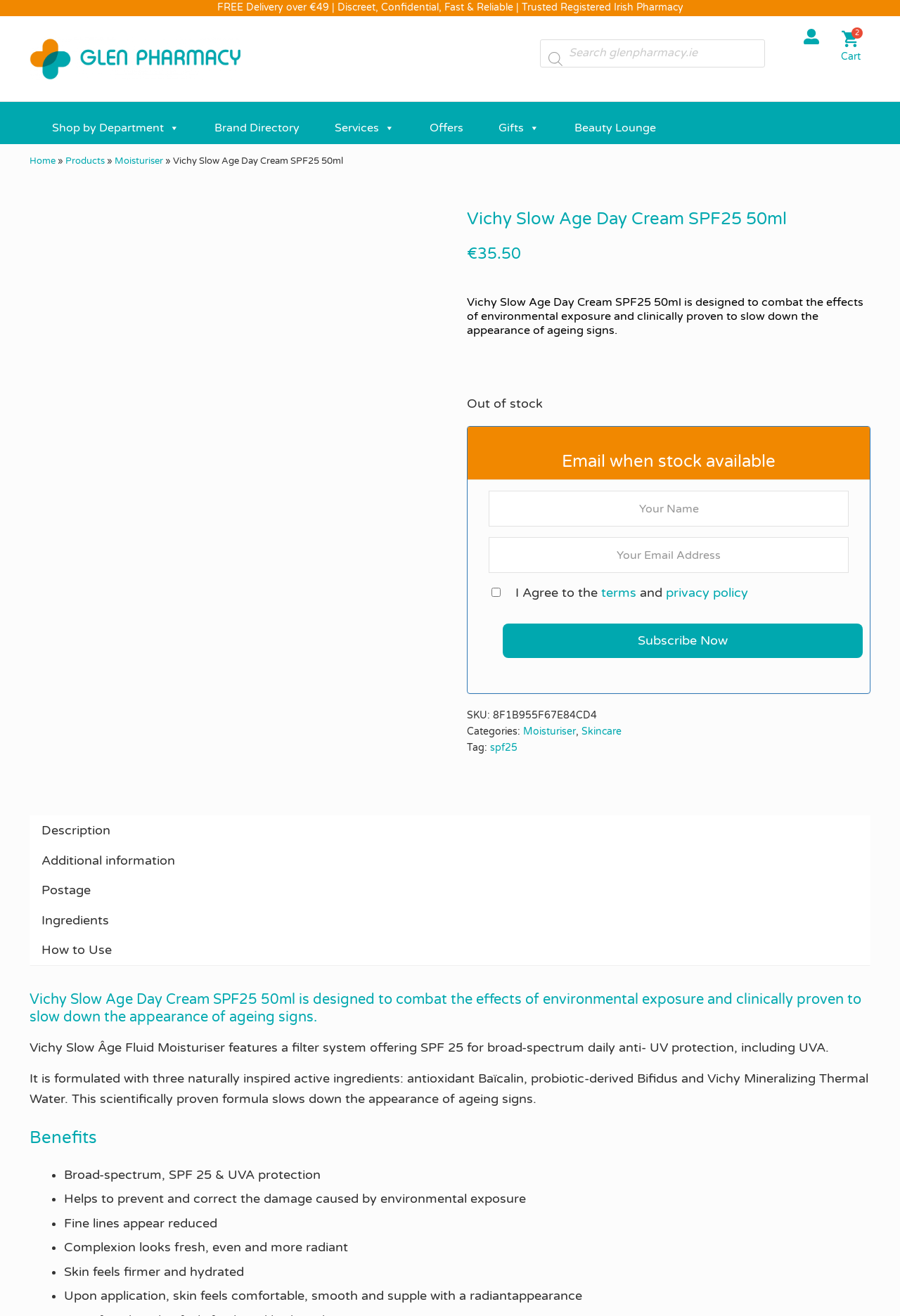Please extract the title of the webpage.

Vichy Slow Age Day Cream SPF25 50ml